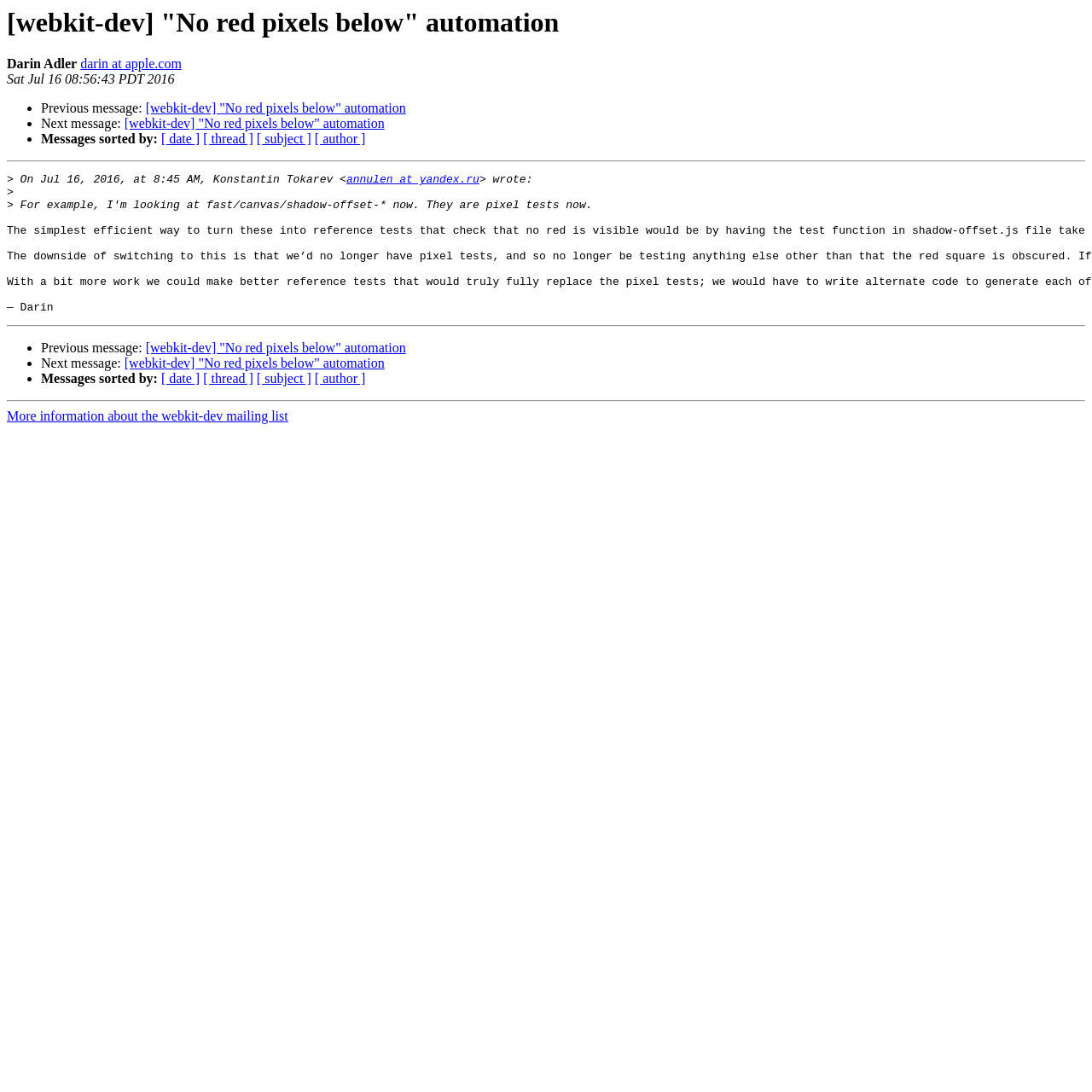Find the bounding box of the web element that fits this description: "[ date ]".

[0.148, 0.121, 0.183, 0.134]